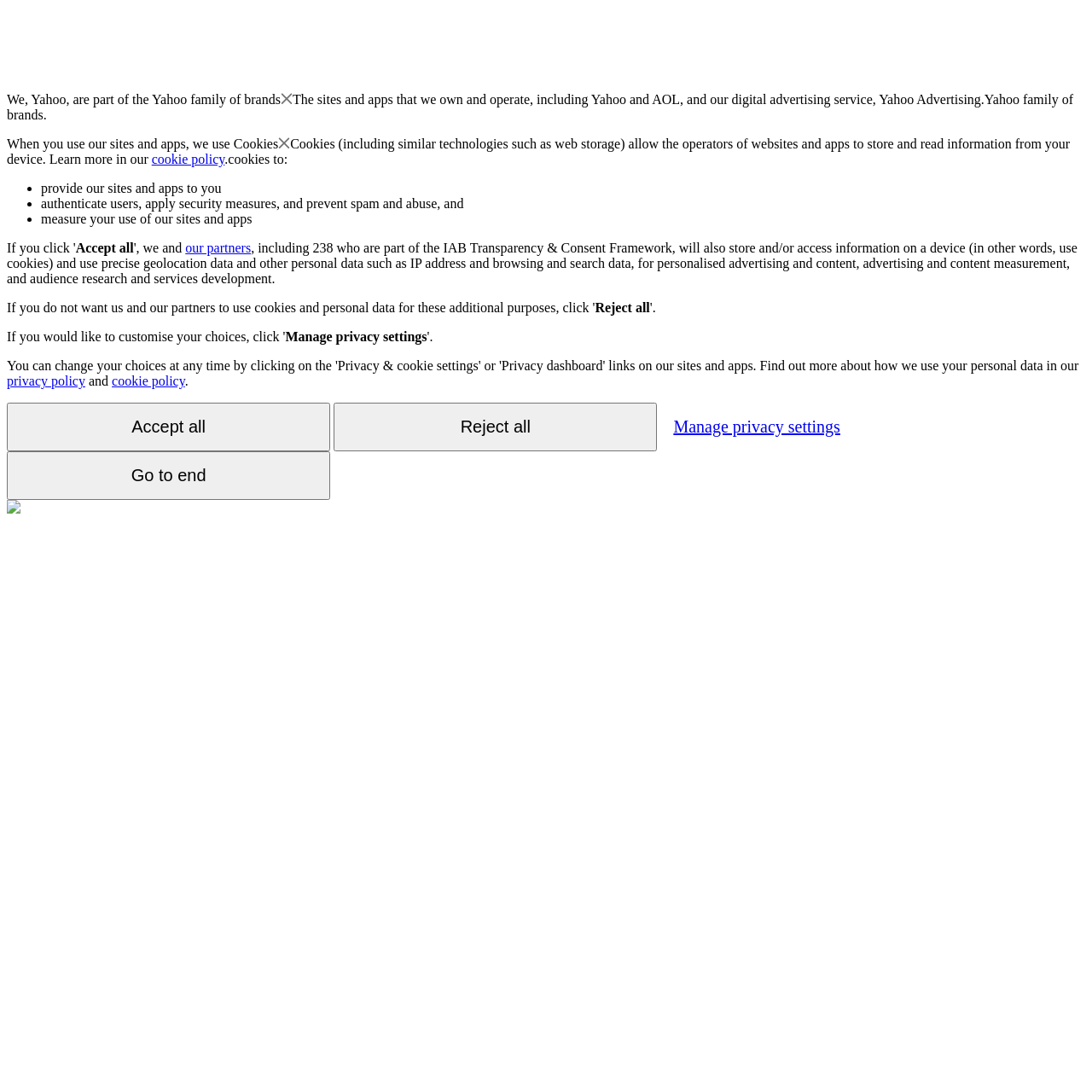What is Yahoo part of? Using the information from the screenshot, answer with a single word or phrase.

Yahoo family of brands